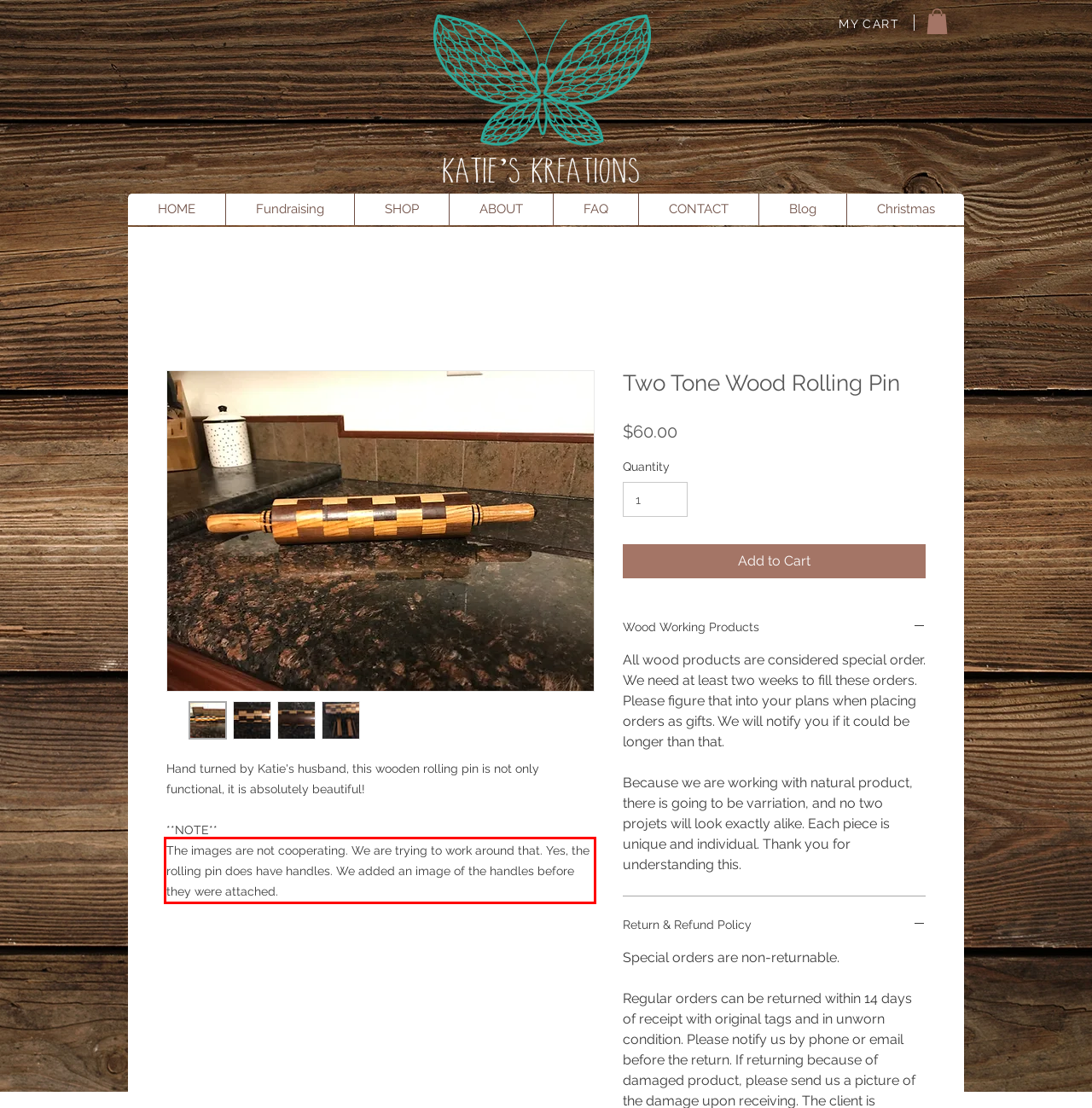Please examine the webpage screenshot and extract the text within the red bounding box using OCR.

The images are not cooperating. We are trying to work around that. Yes, the rolling pin does have handles. We added an image of the handles before they were attached.